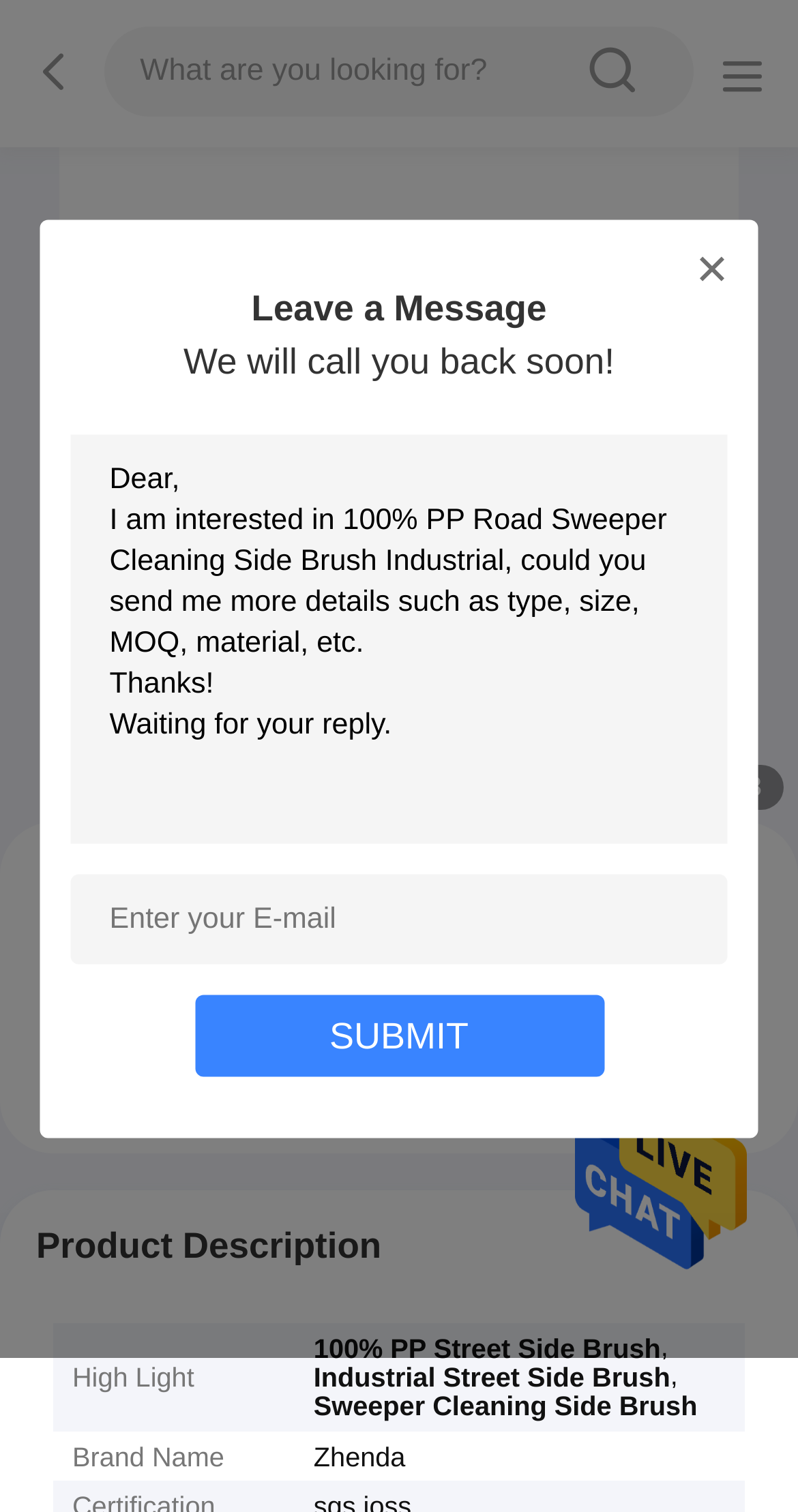Find the bounding box of the web element that fits this description: "parent_node: sousou text".

[0.034, 0.018, 0.13, 0.08]